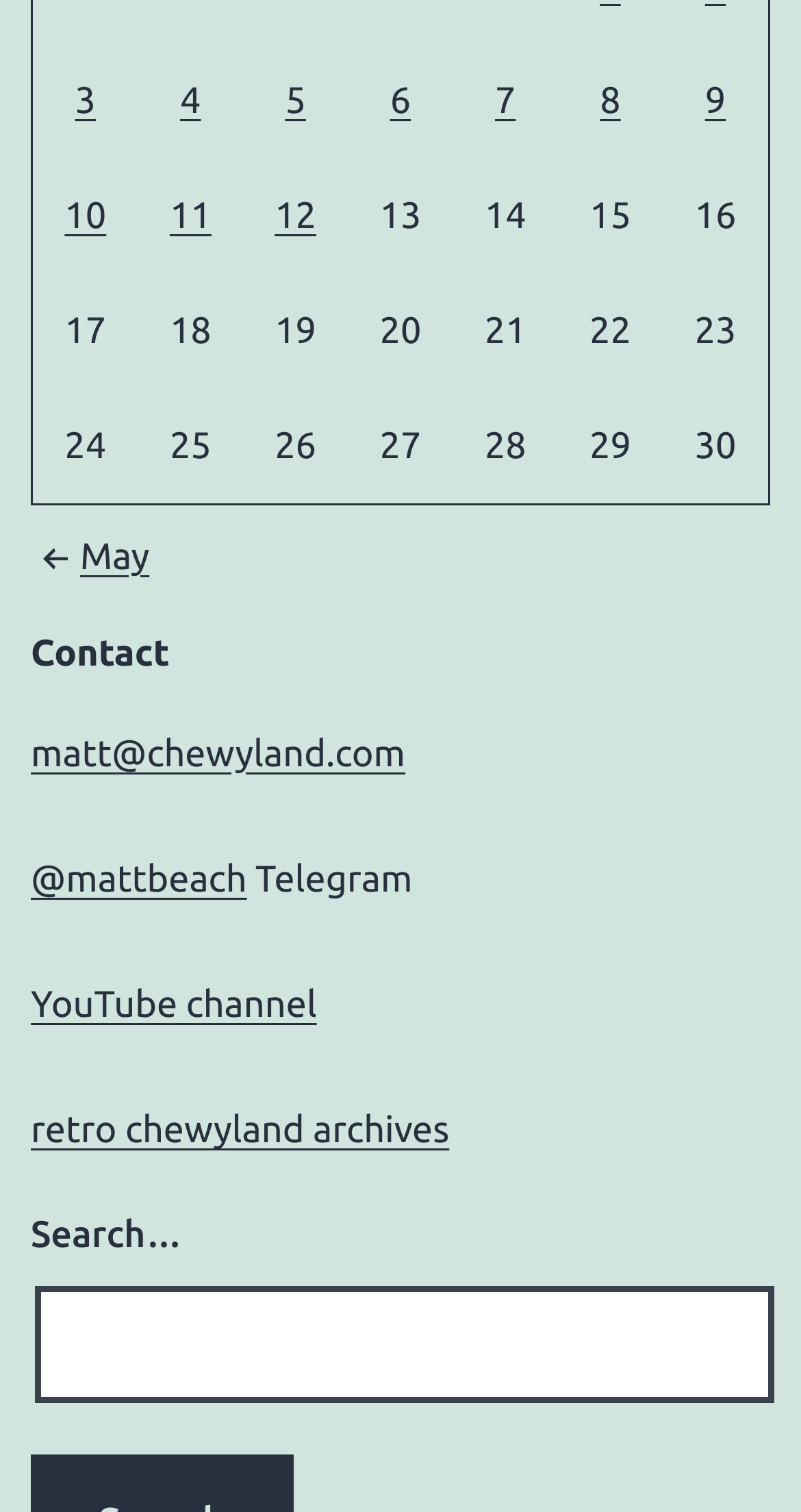Bounding box coordinates are specified in the format (top-left x, top-left y, bottom-right x, bottom-right y). All values are floating point numbers bounded between 0 and 1. Please provide the bounding box coordinate of the region this sentence describes: parent_node: Search… name="s"

[0.044, 0.851, 0.967, 0.928]